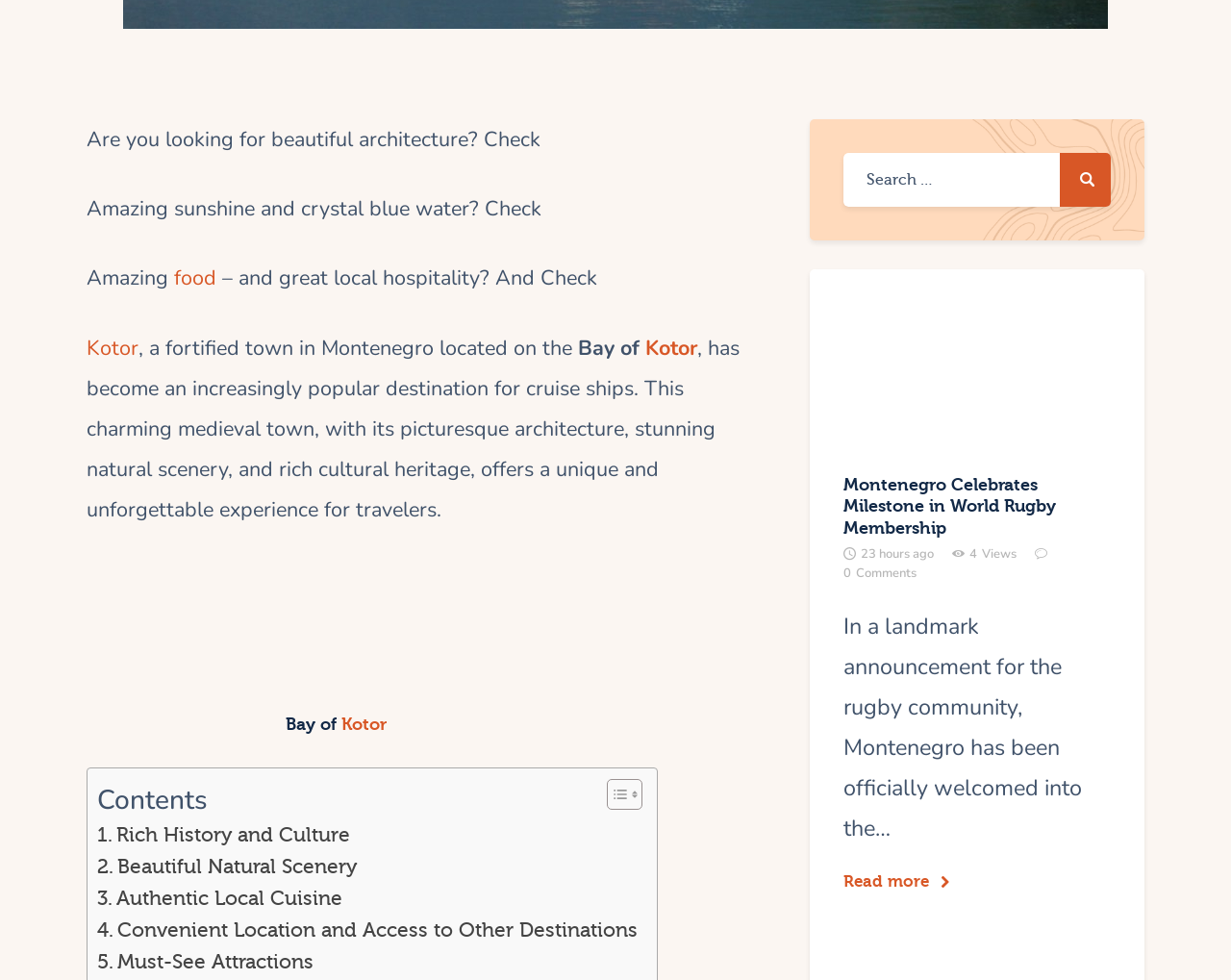Use a single word or phrase to answer the question: What is the name of the fortified town in Montenegro?

Kotor